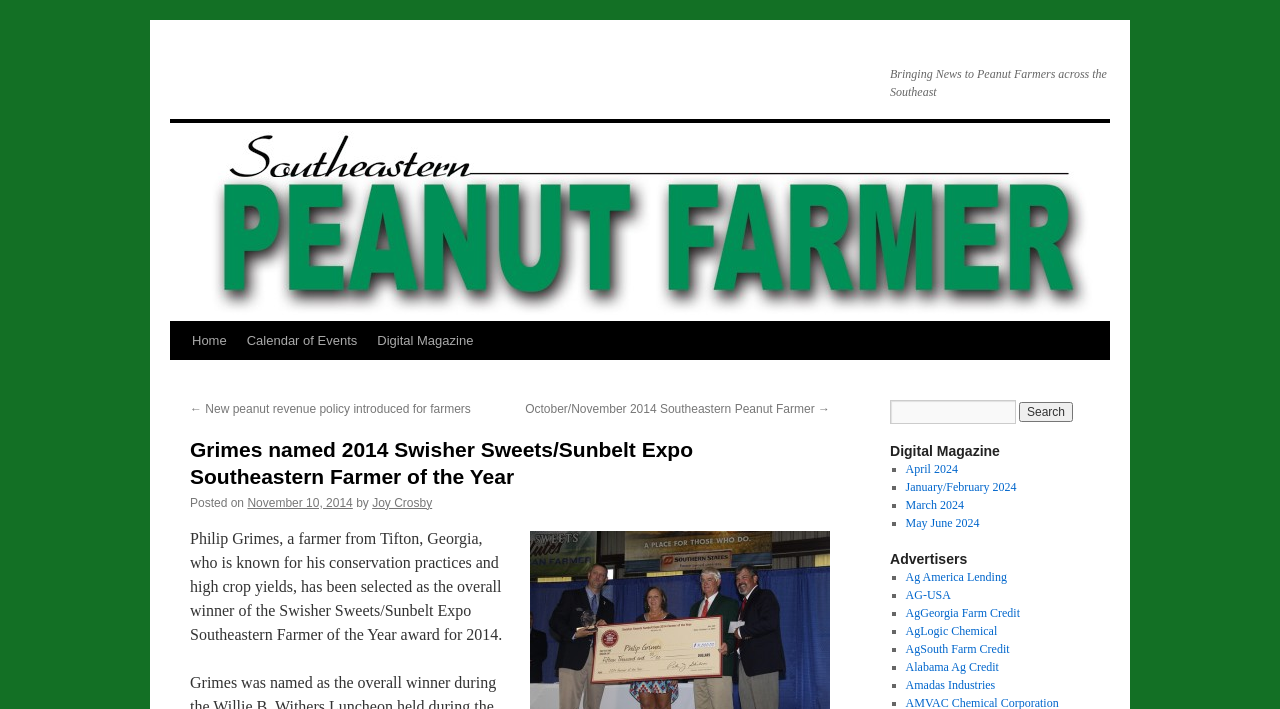Extract the bounding box coordinates of the UI element described: "March 2024". Provide the coordinates in the format [left, top, right, bottom] with values ranging from 0 to 1.

[0.707, 0.702, 0.753, 0.722]